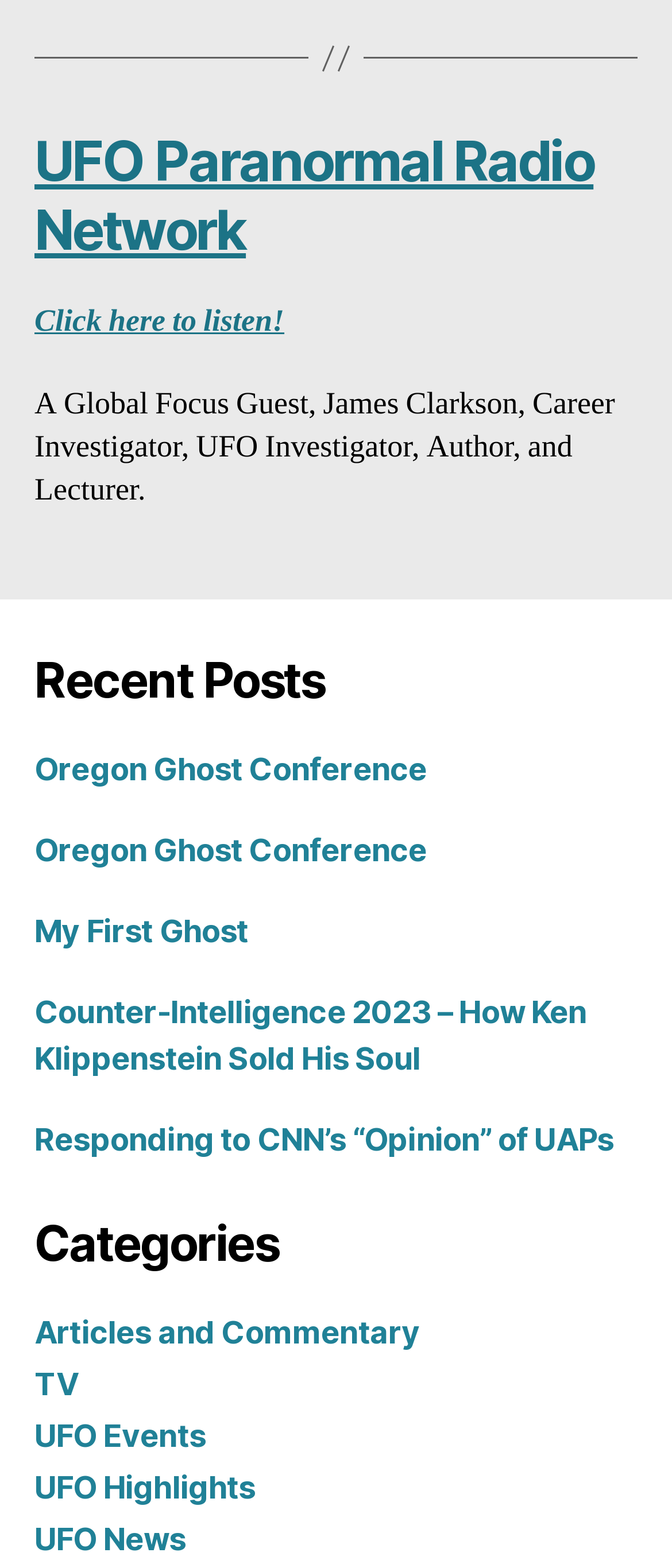Using the element description TV, predict the bounding box coordinates for the UI element. Provide the coordinates in (top-left x, top-left y, bottom-right x, bottom-right y) format with values ranging from 0 to 1.

[0.051, 0.871, 0.117, 0.894]